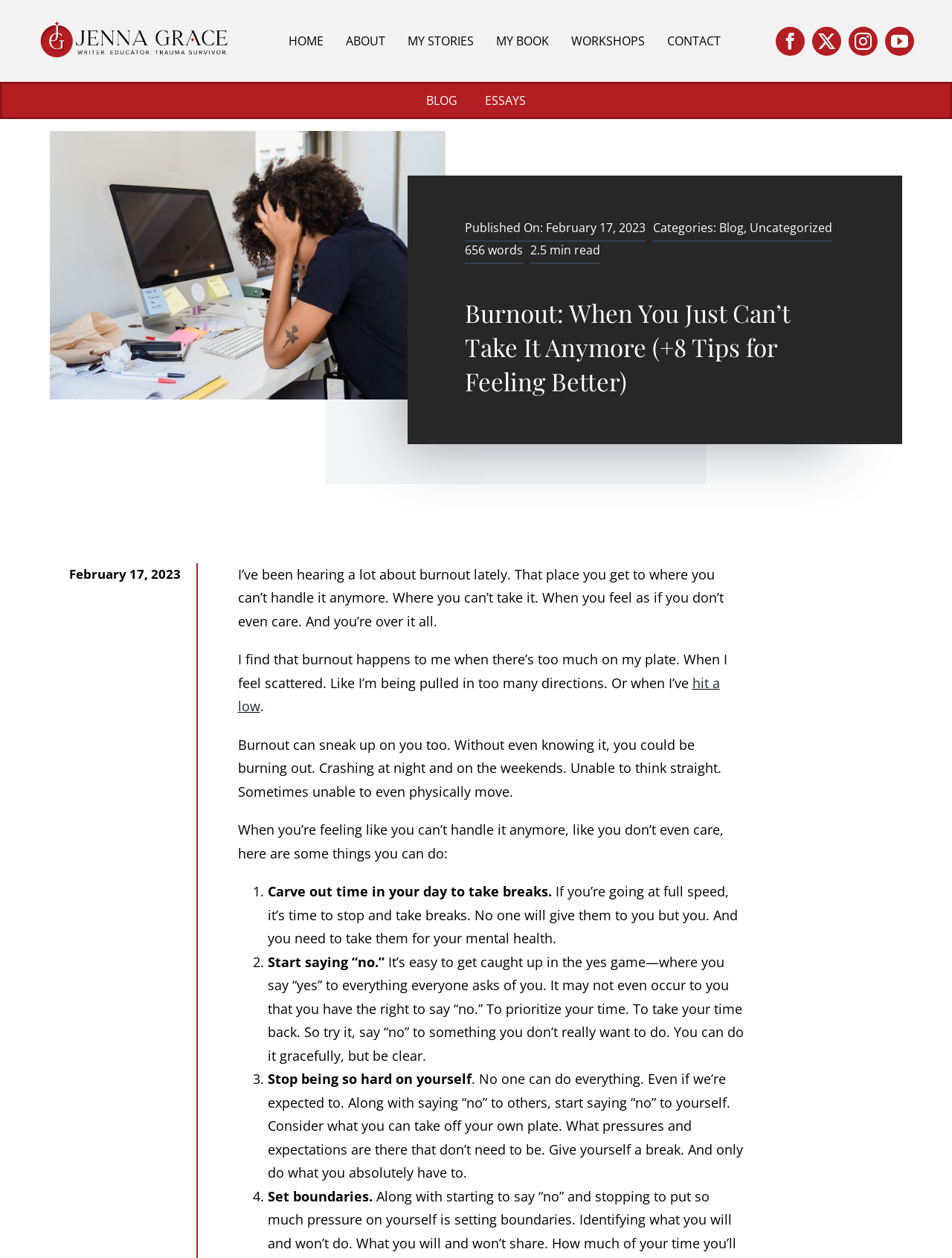Can you find the bounding box coordinates of the area I should click to execute the following instruction: "Click on Boat Rentals"?

None